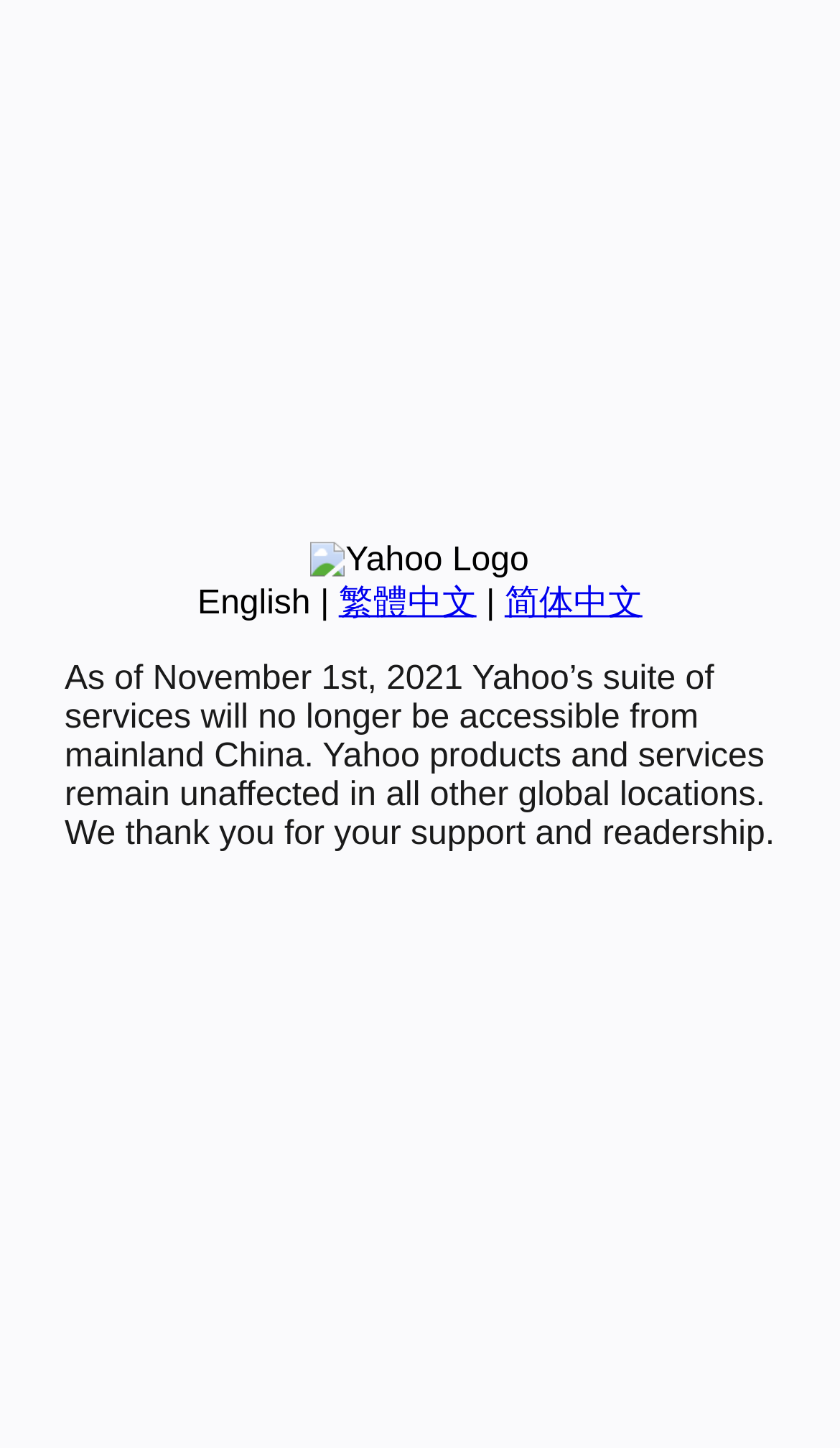Show the bounding box coordinates for the HTML element described as: "简体中文".

[0.601, 0.404, 0.765, 0.429]